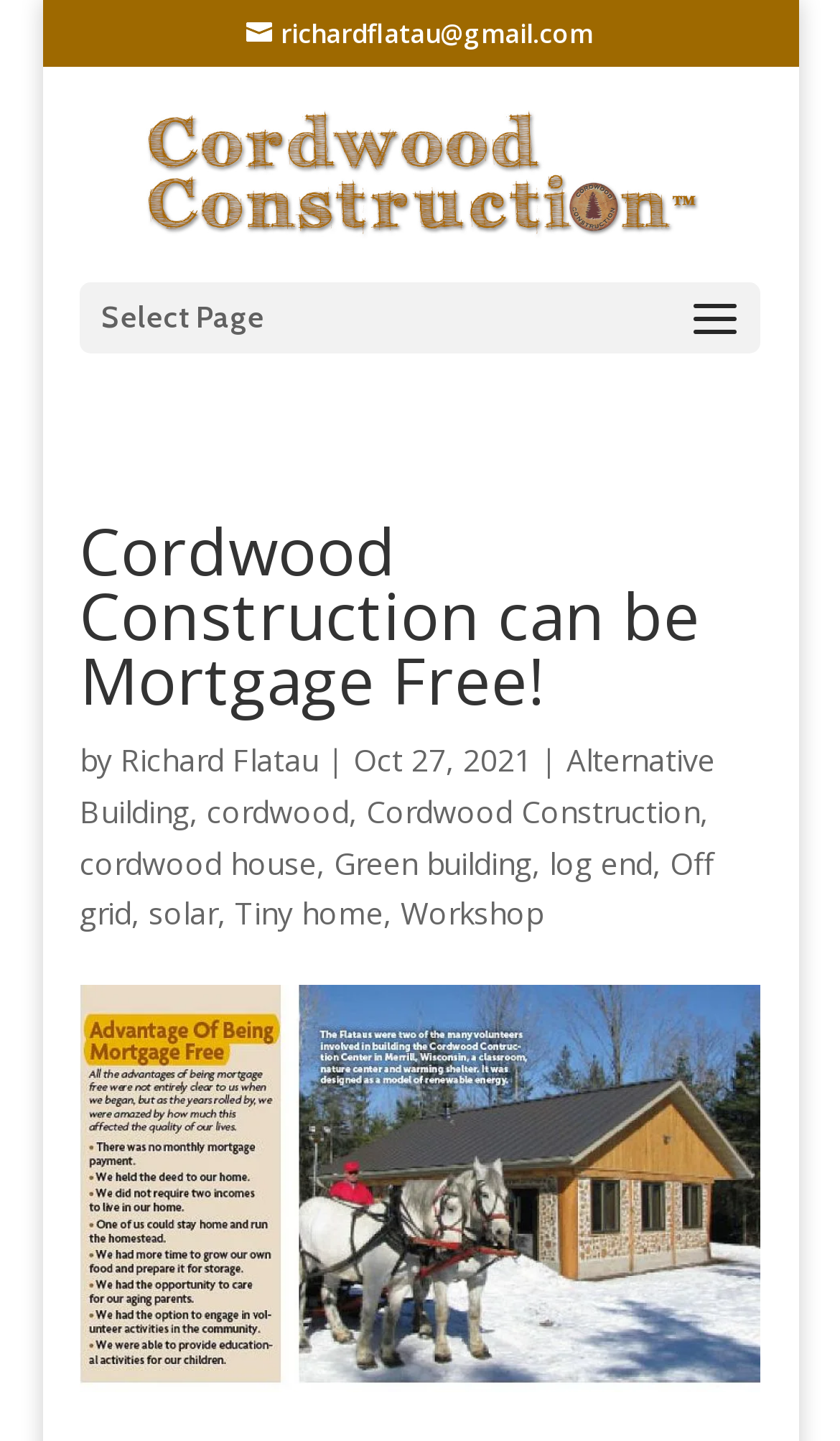Respond to the question below with a single word or phrase:
How many images are on the webpage?

2